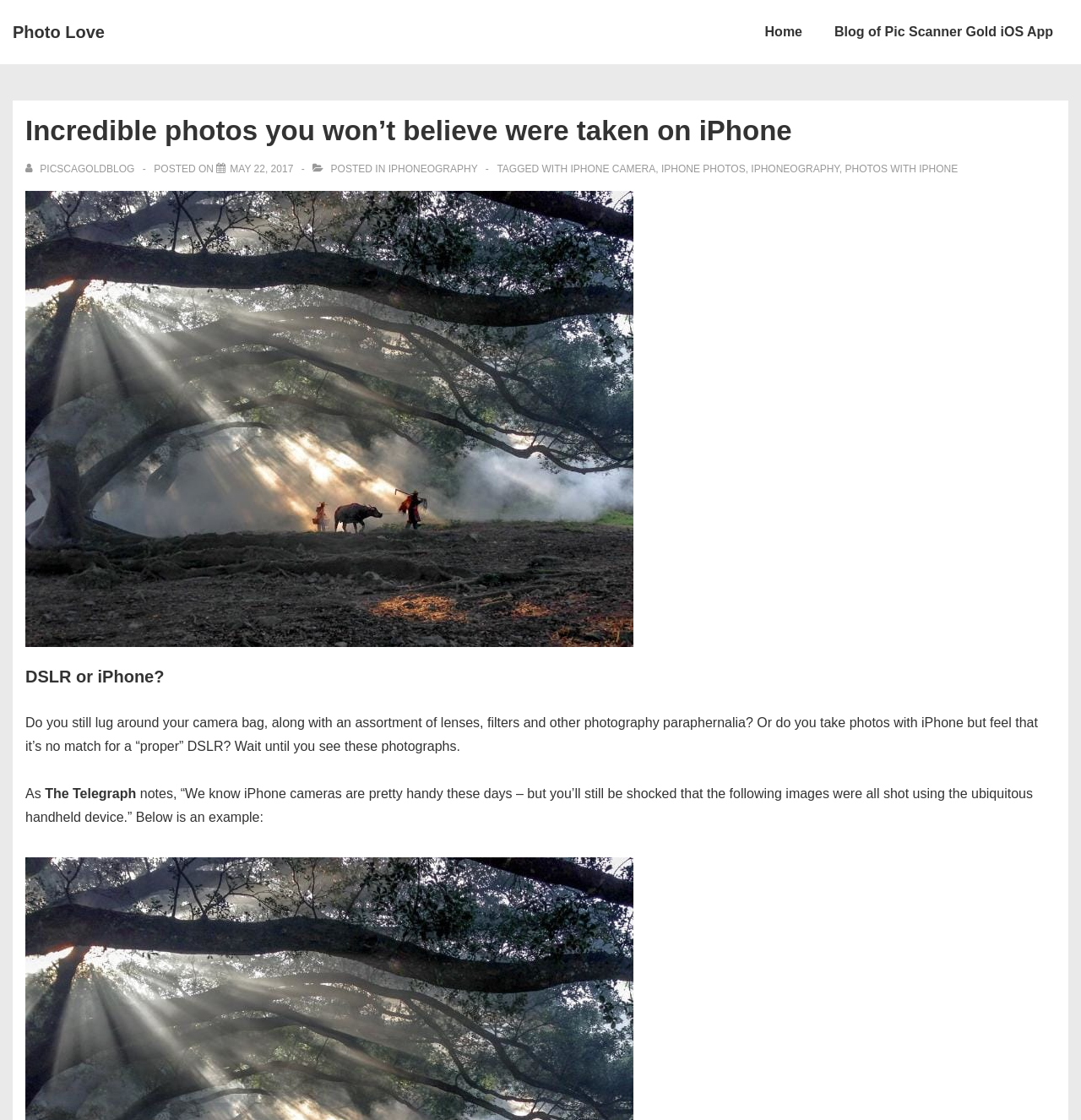Show me the bounding box coordinates of the clickable region to achieve the task as per the instruction: "Call for a free consultation".

None